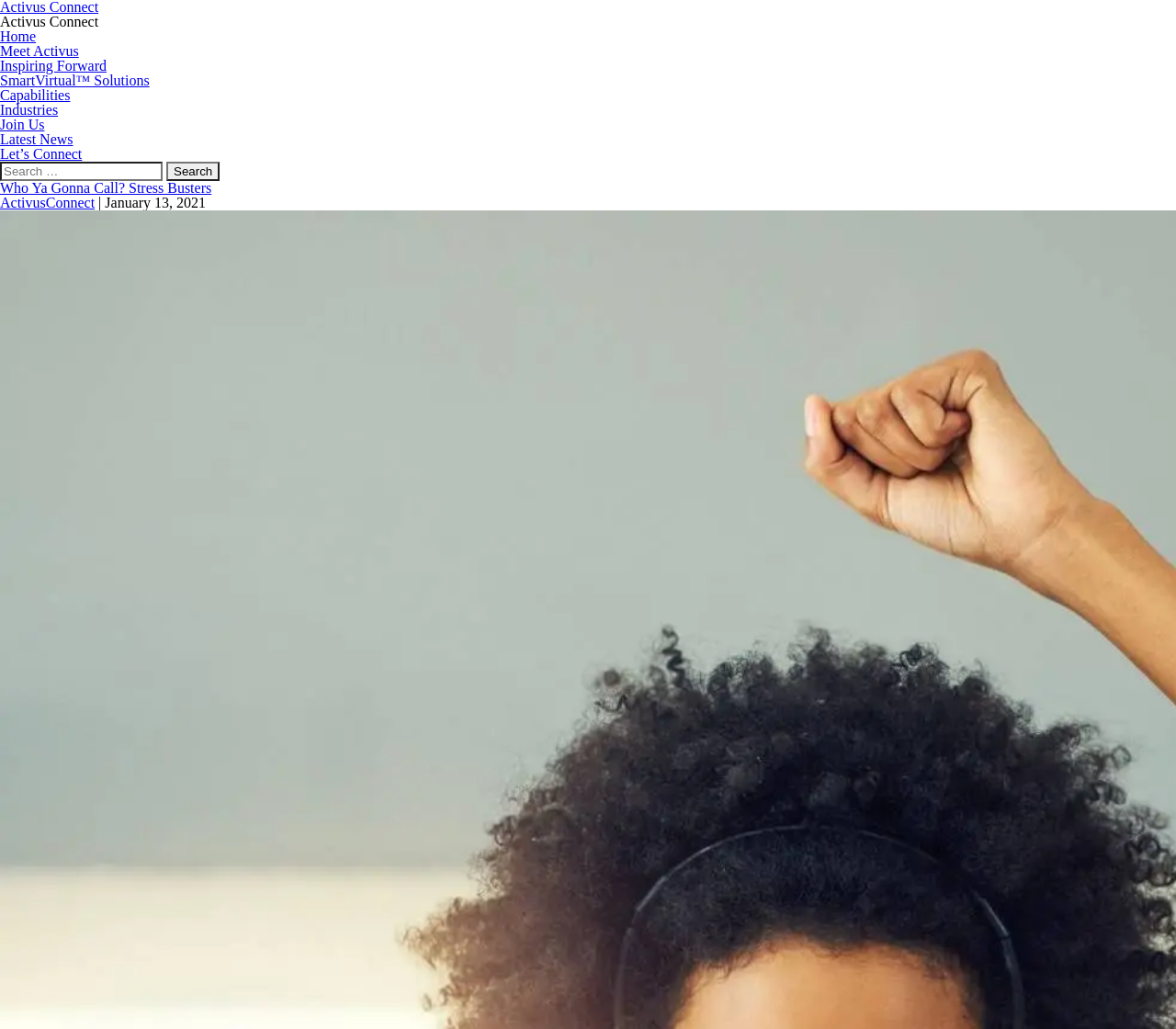Determine the bounding box coordinates for the area that needs to be clicked to fulfill this task: "go to home page". The coordinates must be given as four float numbers between 0 and 1, i.e., [left, top, right, bottom].

[0.0, 0.028, 0.031, 0.043]